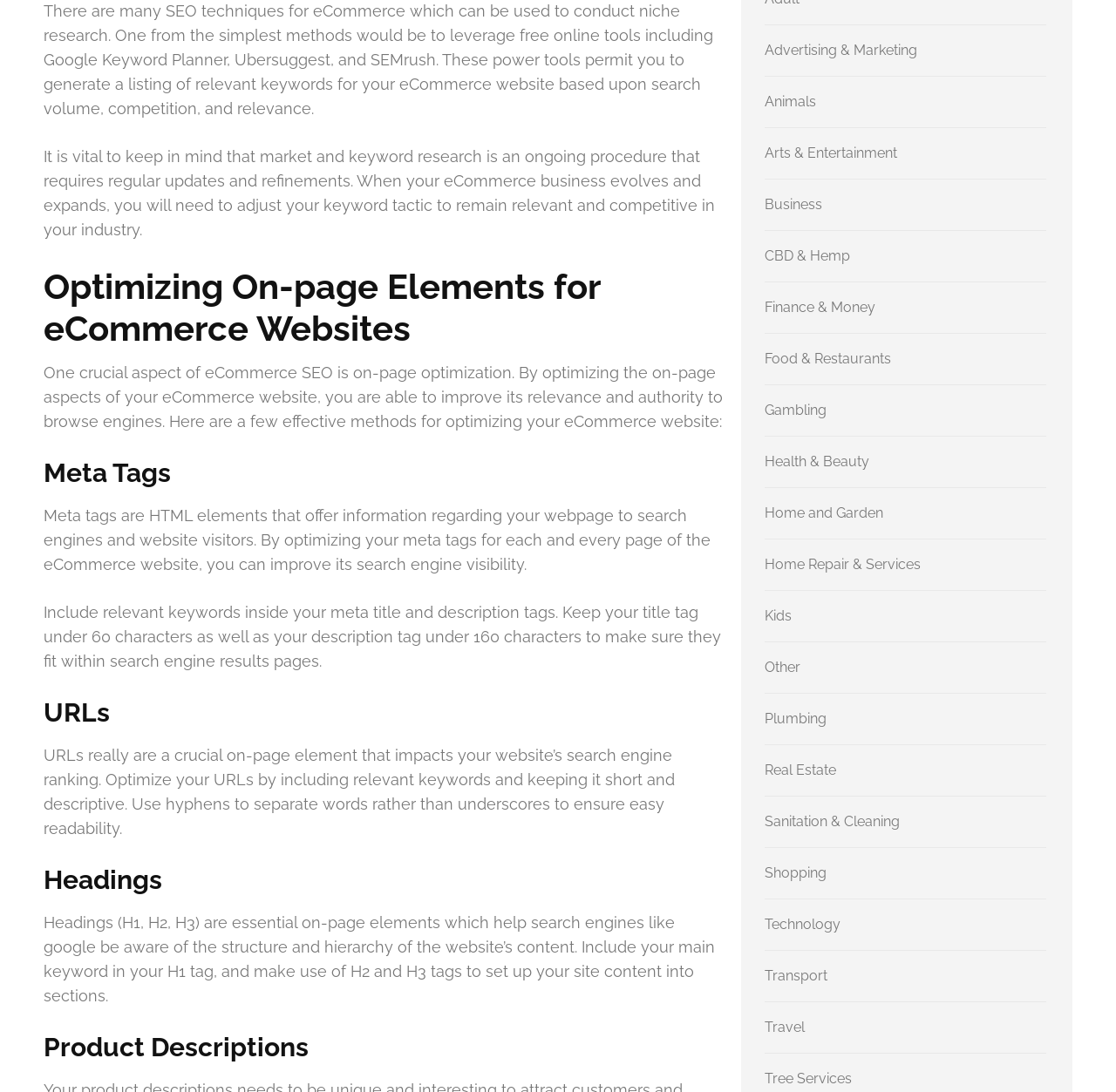Please identify the bounding box coordinates of where to click in order to follow the instruction: "Click on 'Shopping'".

[0.685, 0.792, 0.741, 0.807]